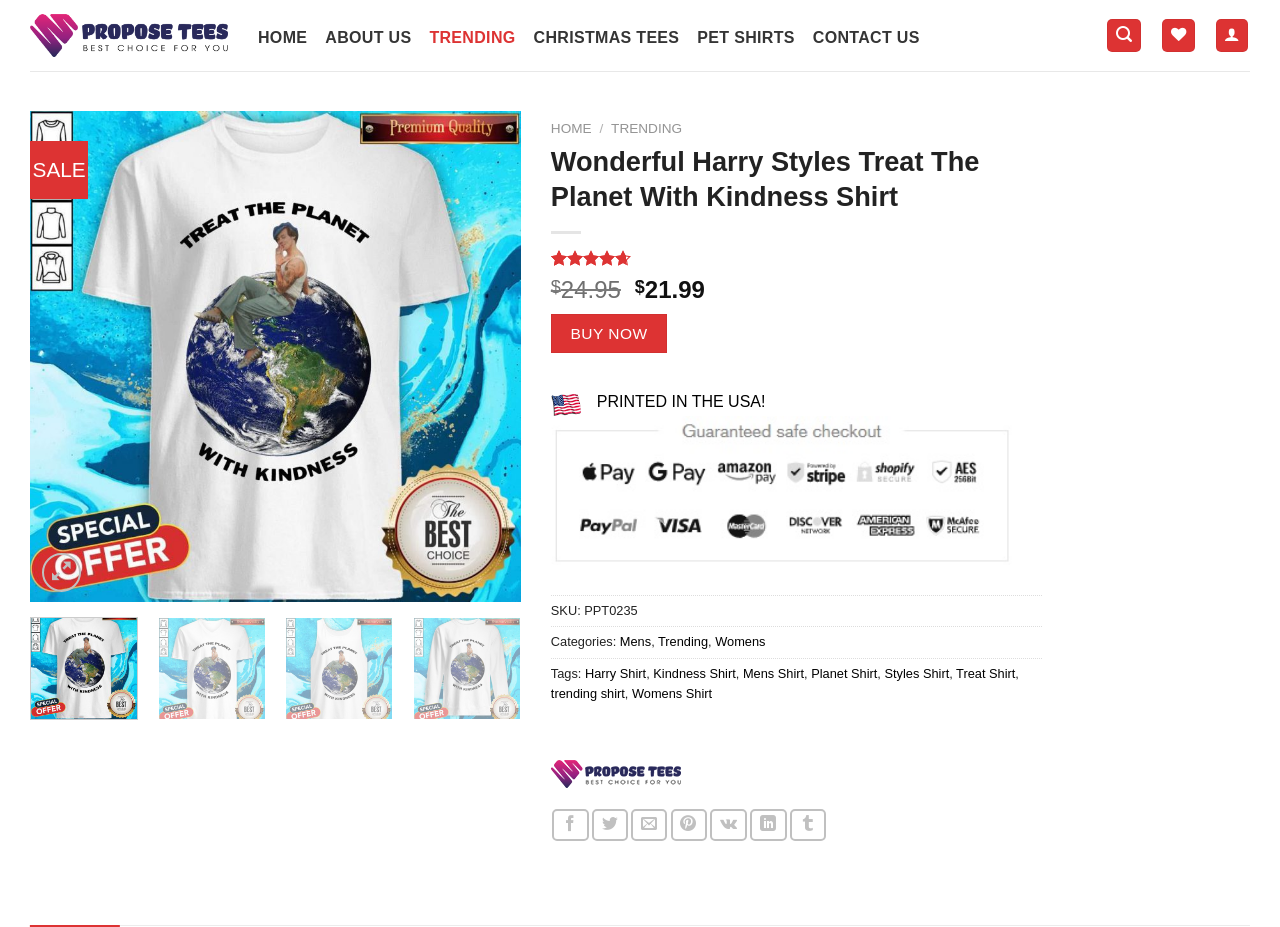Determine the bounding box coordinates for the clickable element required to fulfill the instruction: "Share on Facebook". Provide the coordinates as four float numbers between 0 and 1, i.e., [left, top, right, bottom].

[0.432, 0.872, 0.46, 0.908]